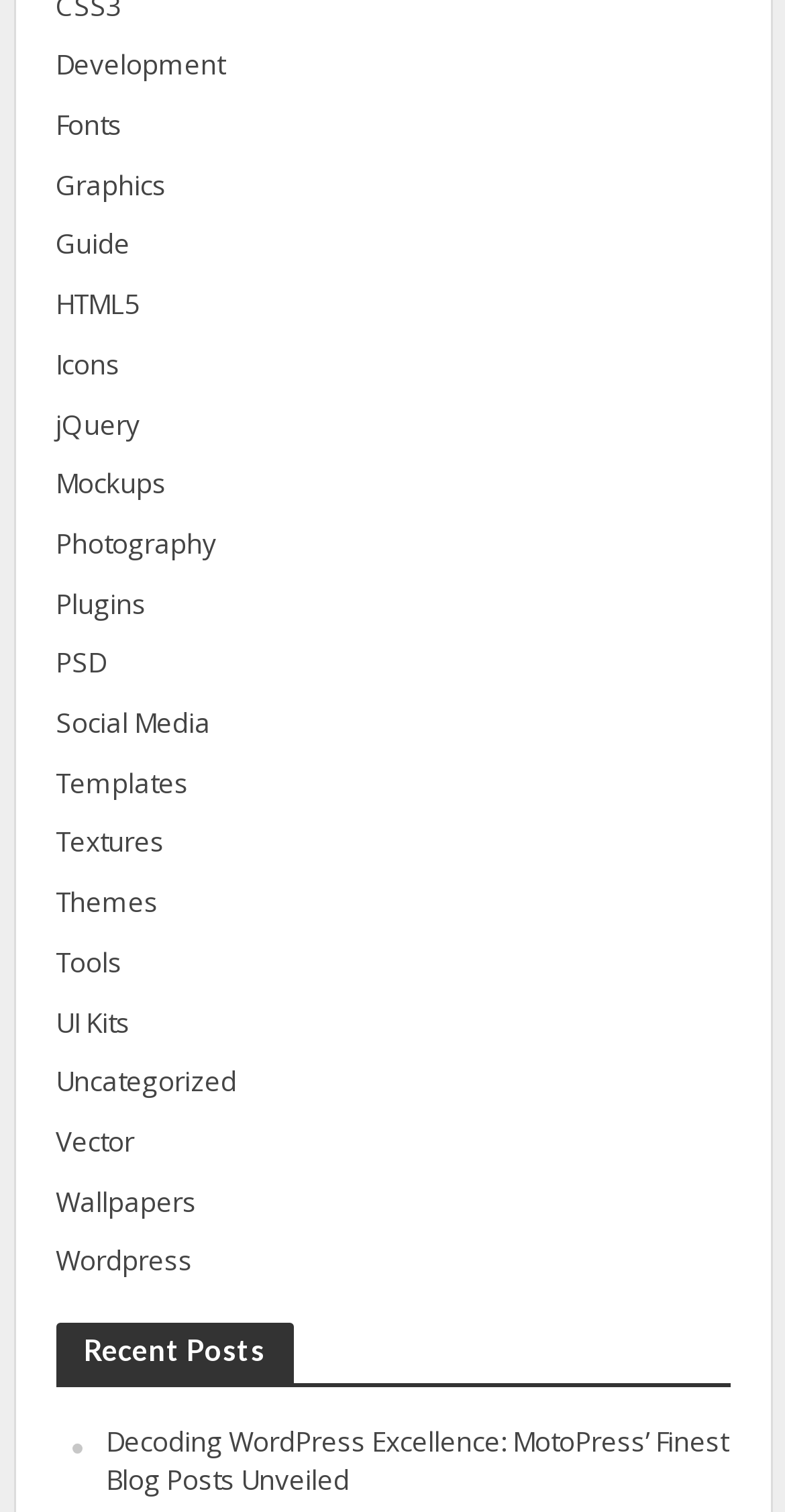Please pinpoint the bounding box coordinates for the region I should click to adhere to this instruction: "explore Graphics resources".

[0.071, 0.11, 0.929, 0.136]